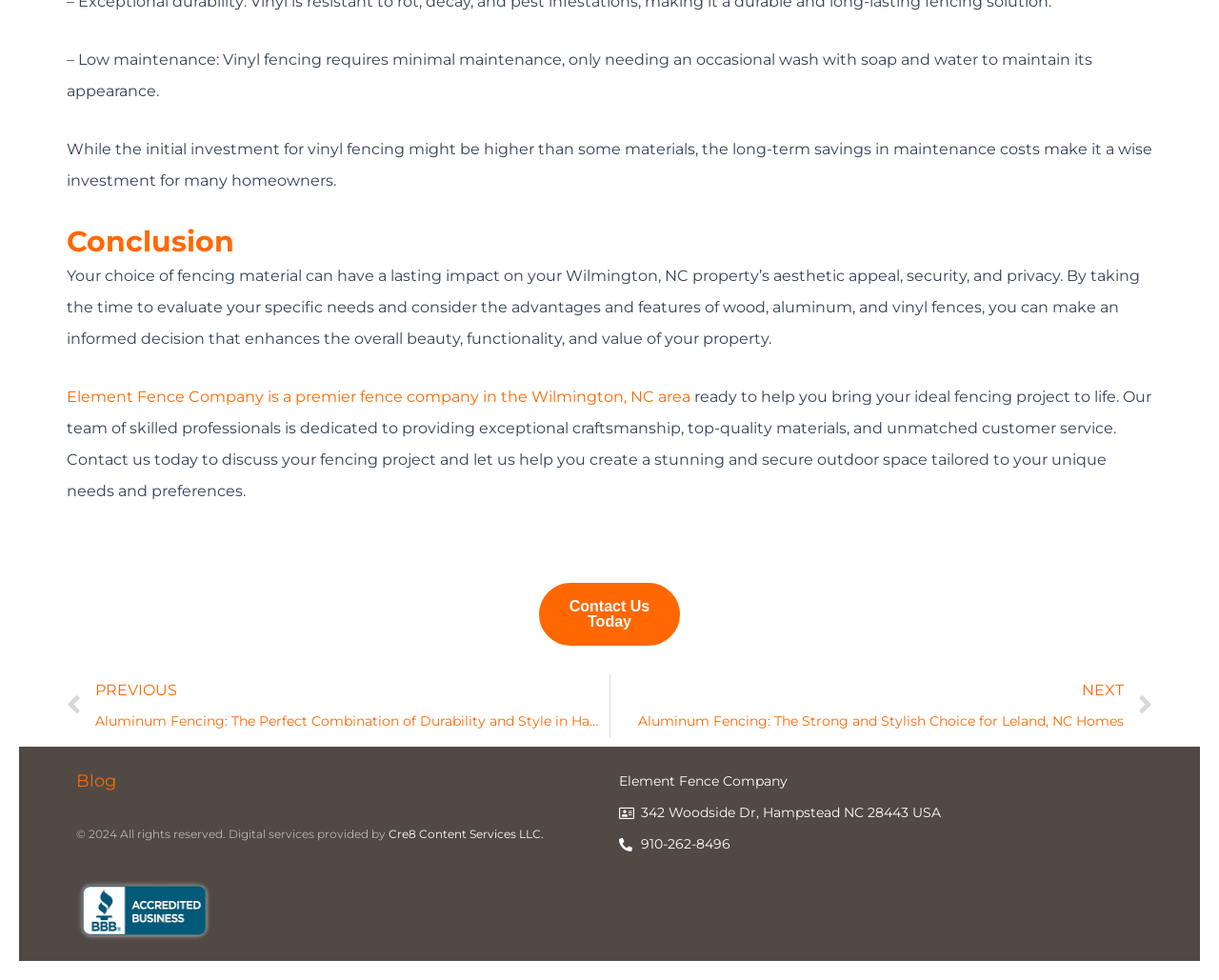Locate the bounding box coordinates of the UI element described by: "Blog". Provide the coordinates as four float numbers between 0 and 1, formatted as [left, top, right, bottom].

[0.062, 0.786, 0.095, 0.808]